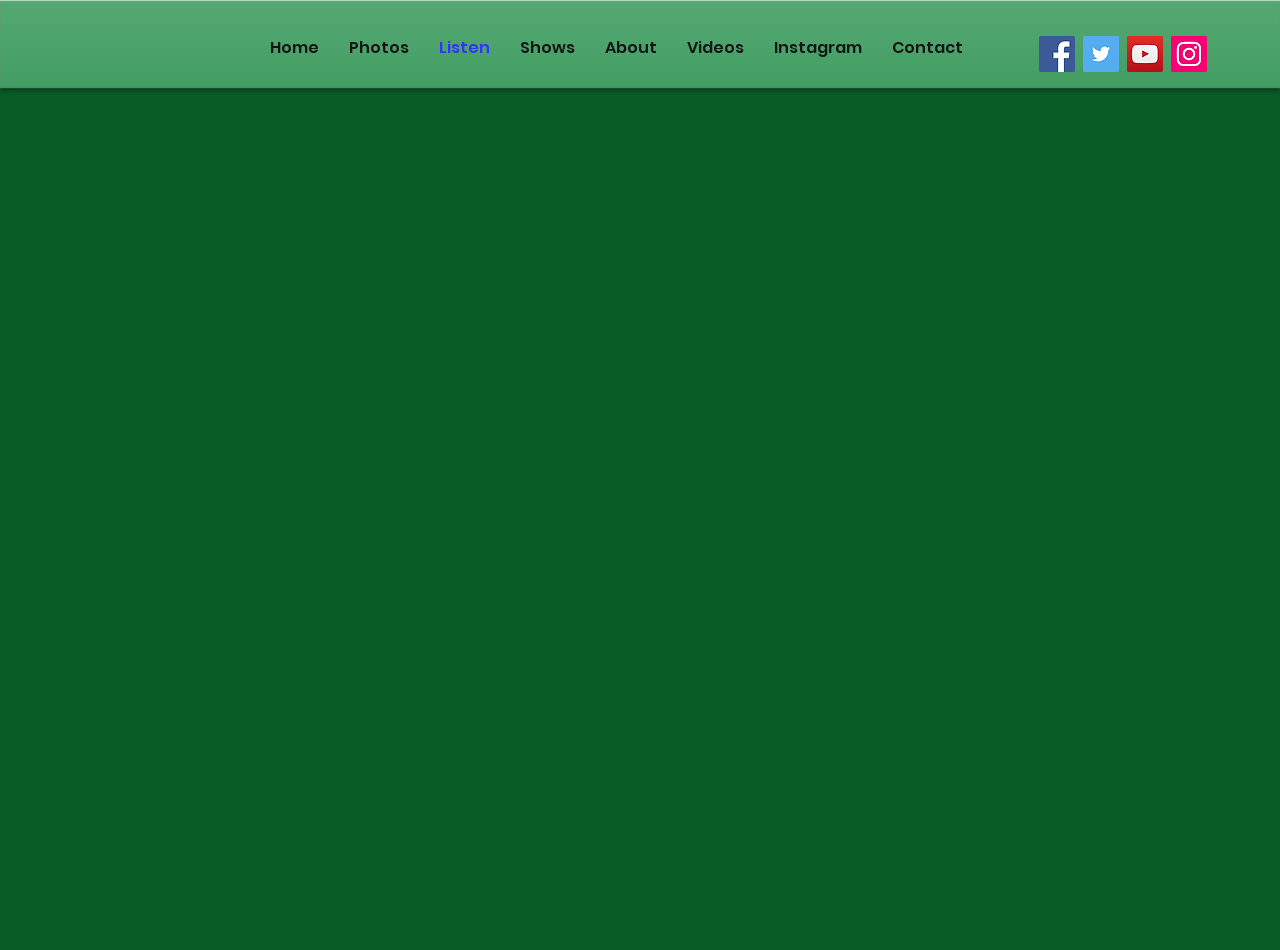Respond with a single word or short phrase to the following question: 
How many navigation links are there?

9